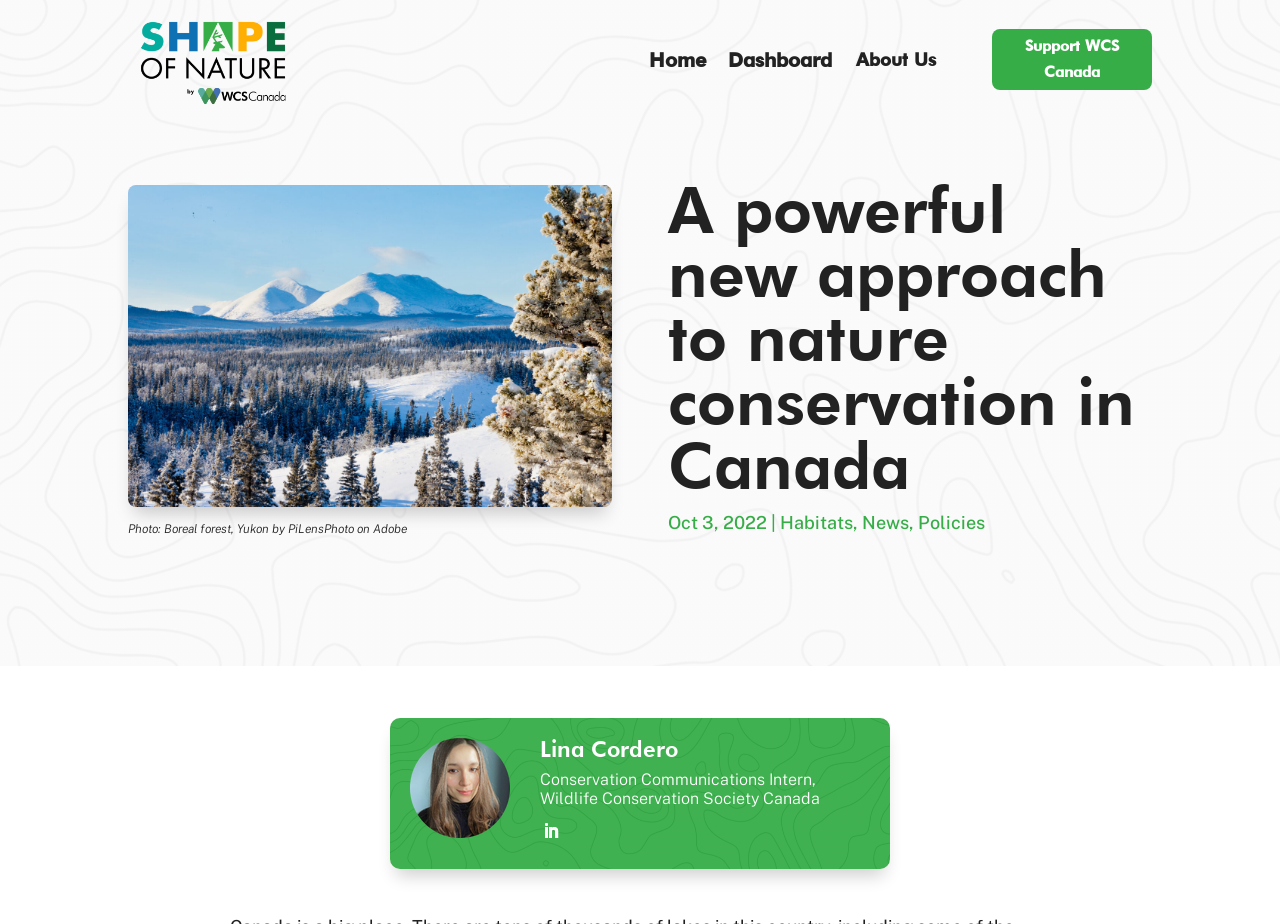Can you specify the bounding box coordinates of the area that needs to be clicked to fulfill the following instruction: "read about Habitats"?

[0.61, 0.554, 0.667, 0.576]